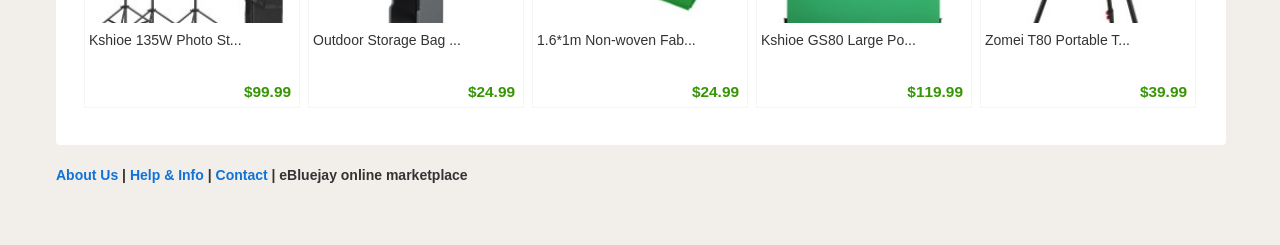Please identify the bounding box coordinates of the clickable region that I should interact with to perform the following instruction: "Learn more about Kshioe GS80 Large Portable Tripod". The coordinates should be expressed as four float numbers between 0 and 1, i.e., [left, top, right, bottom].

[0.595, 0.129, 0.716, 0.194]